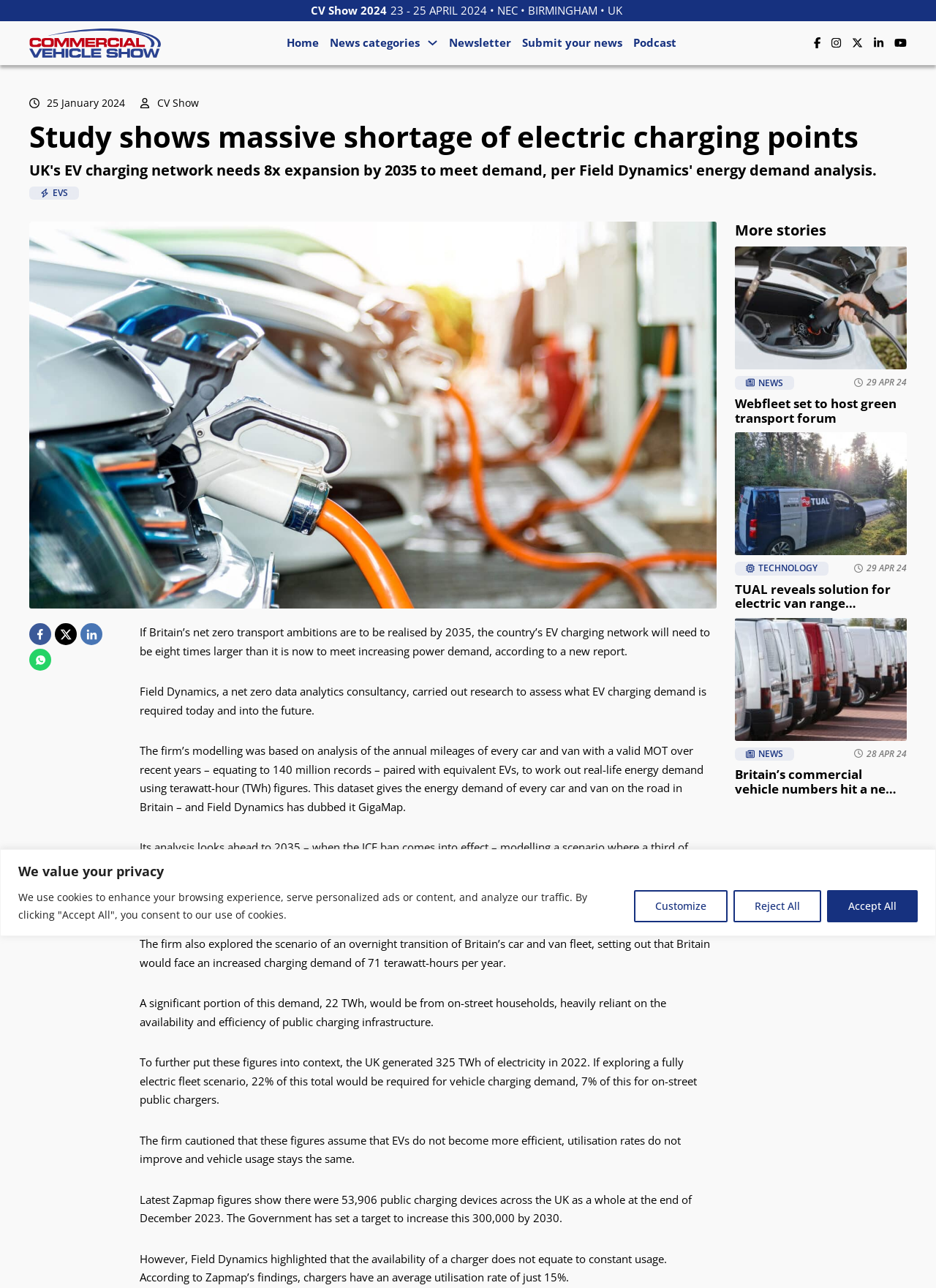Give a concise answer using one word or a phrase to the following question:
How many public charging devices were there in the UK as of December 2023?

53,906